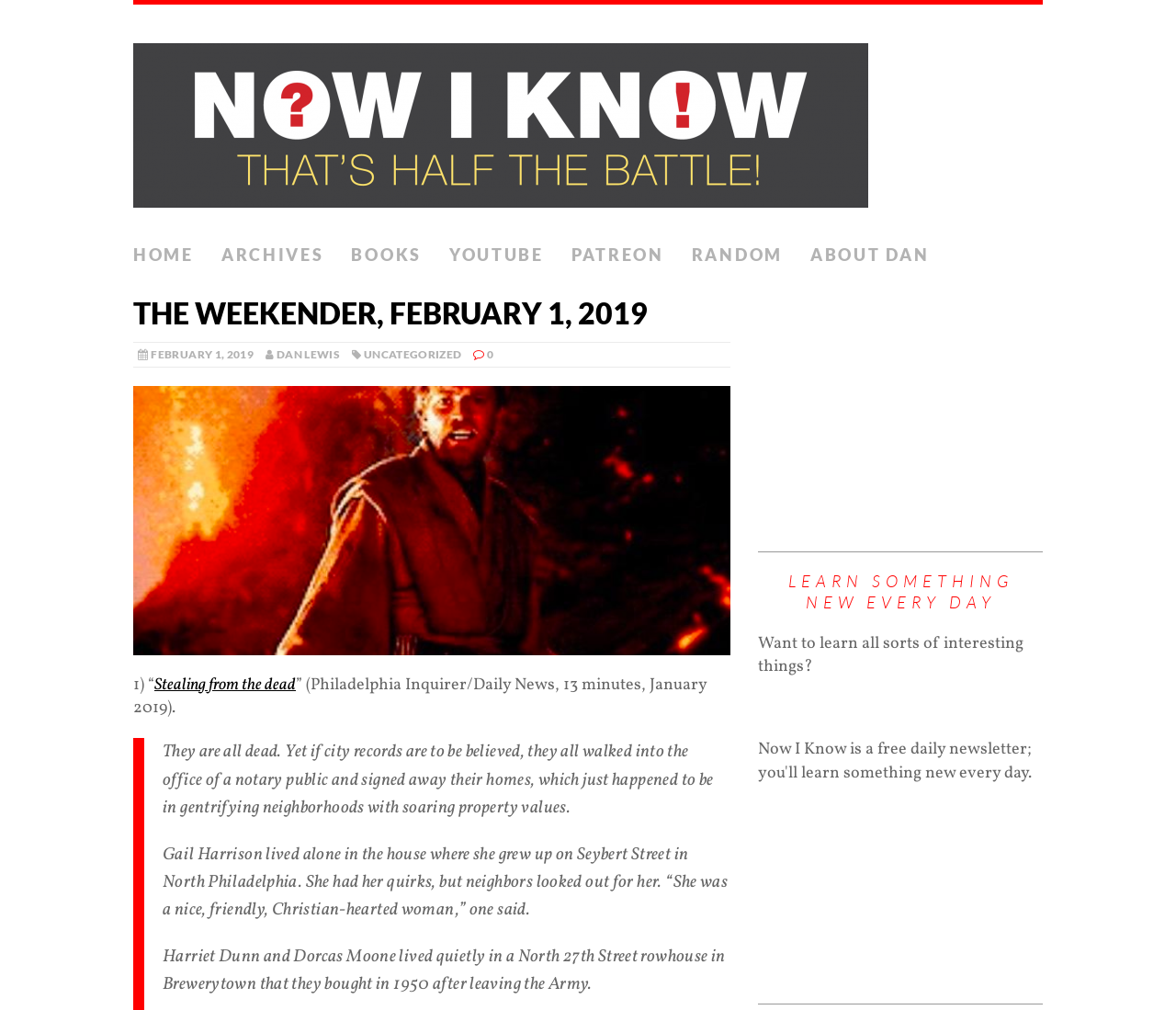Use a single word or phrase to answer the question:
What is the topic of the first article?

Stealing from the dead